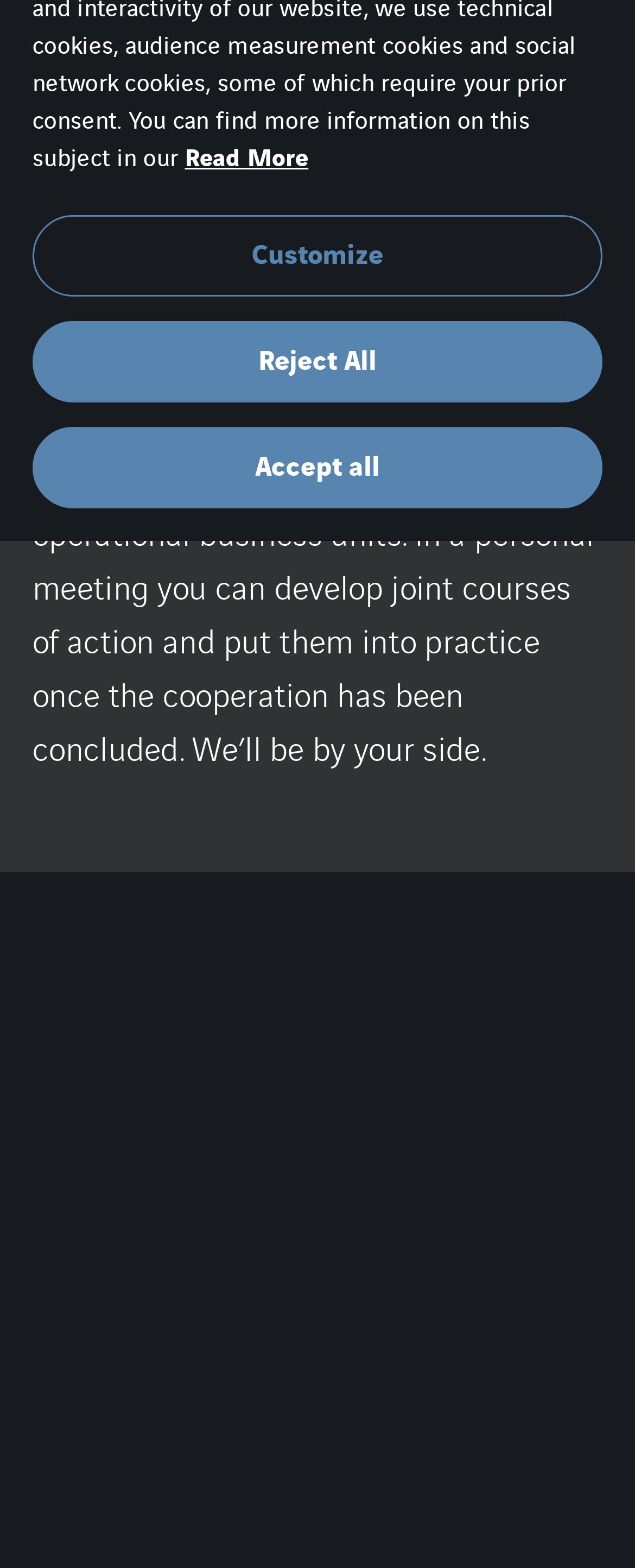From the element description: "+971 4 385 3388", extract the bounding box coordinates of the UI element. The coordinates should be expressed as four float numbers between 0 and 1, in the order [left, top, right, bottom].

None